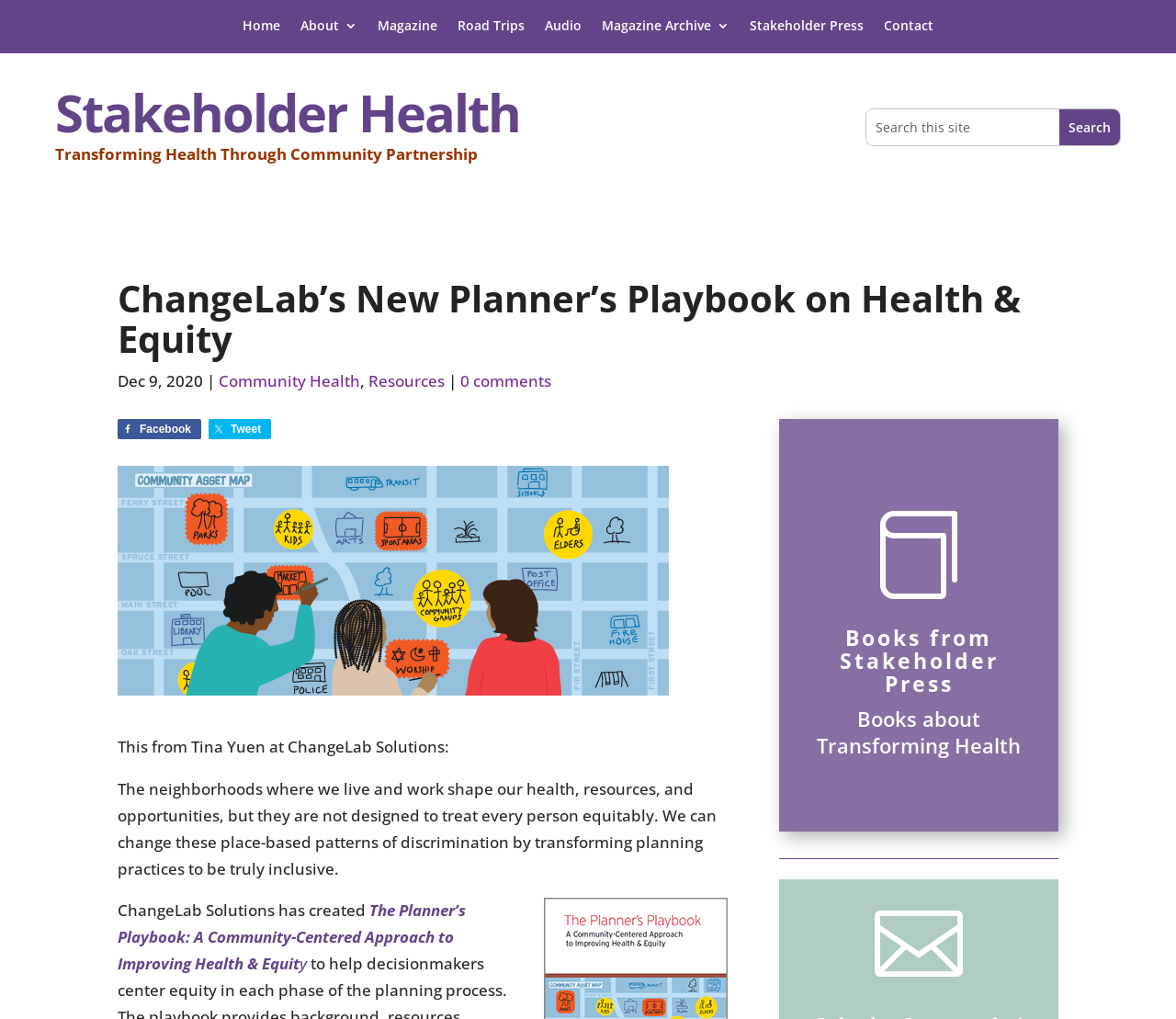Can you specify the bounding box coordinates of the area that needs to be clicked to fulfill the following instruction: "Read the 'Community Health' article"?

[0.186, 0.364, 0.306, 0.384]